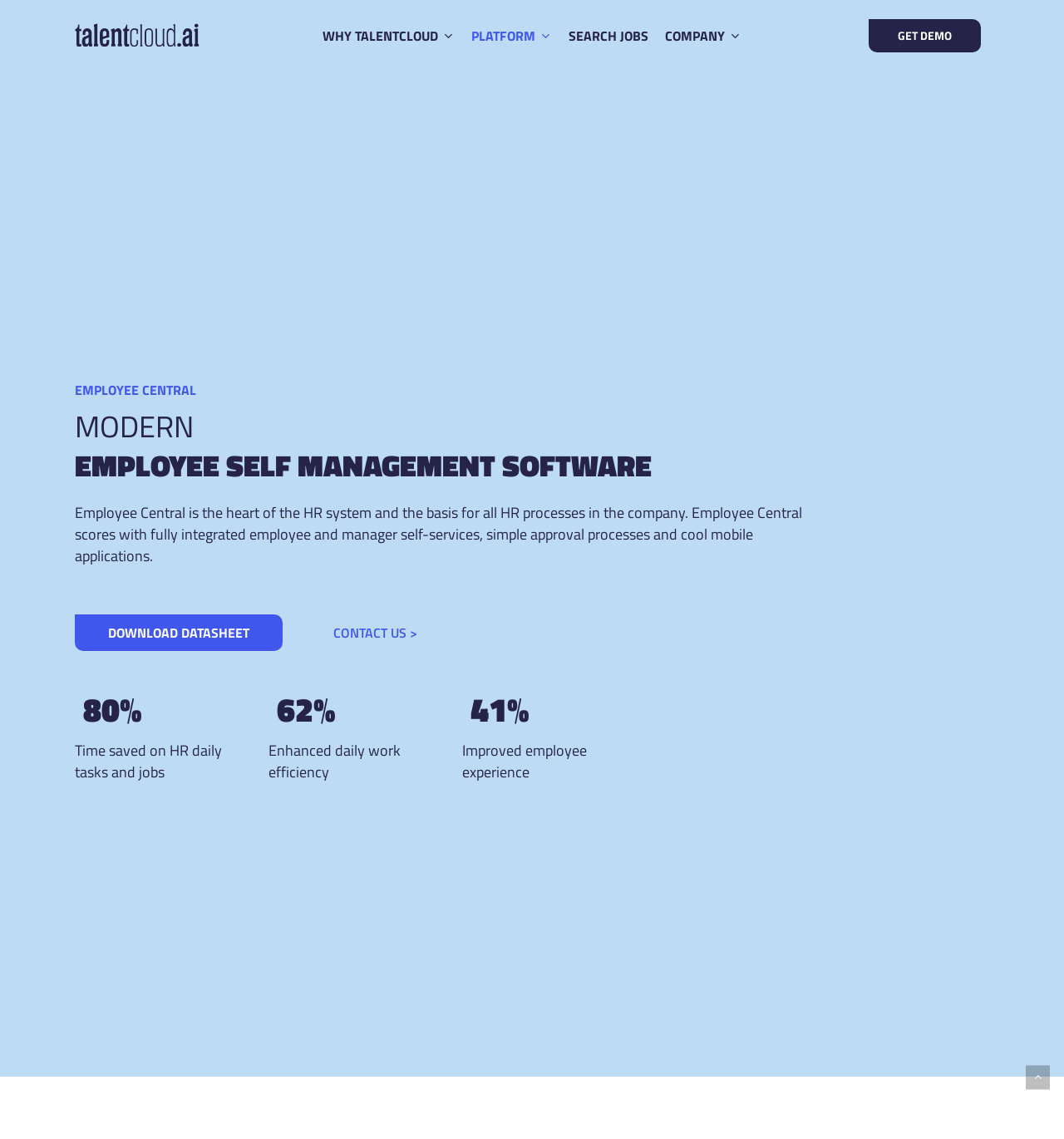Locate the coordinates of the bounding box for the clickable region that fulfills this instruction: "Get a demo of the platform".

[0.809, 0.017, 0.93, 0.046]